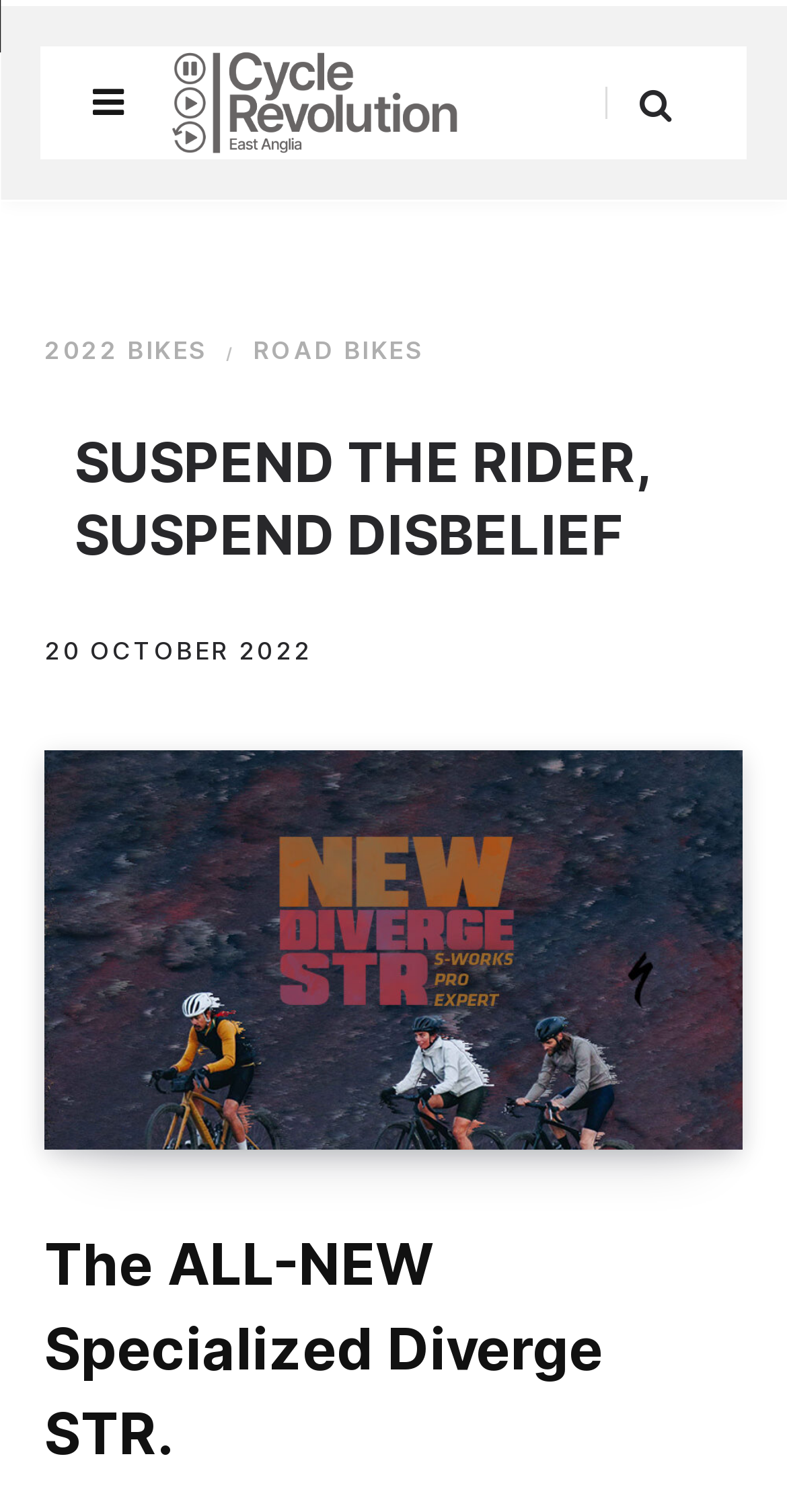Respond to the question with just a single word or phrase: 
What type of bike is featured on this webpage?

Diverge STR